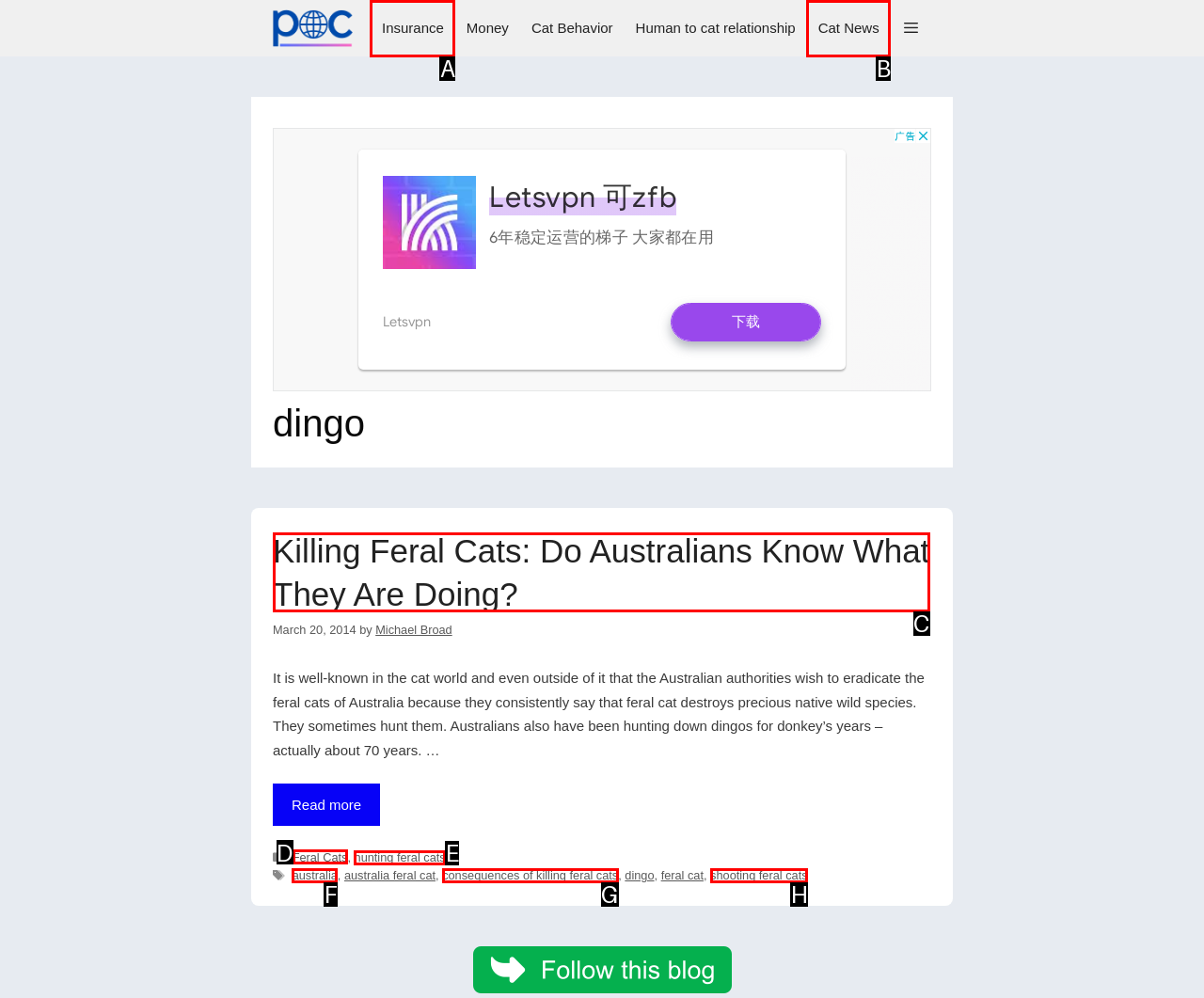Identify the letter of the UI element needed to carry out the task: Click on the 'Feral Cats' category
Reply with the letter of the chosen option.

D